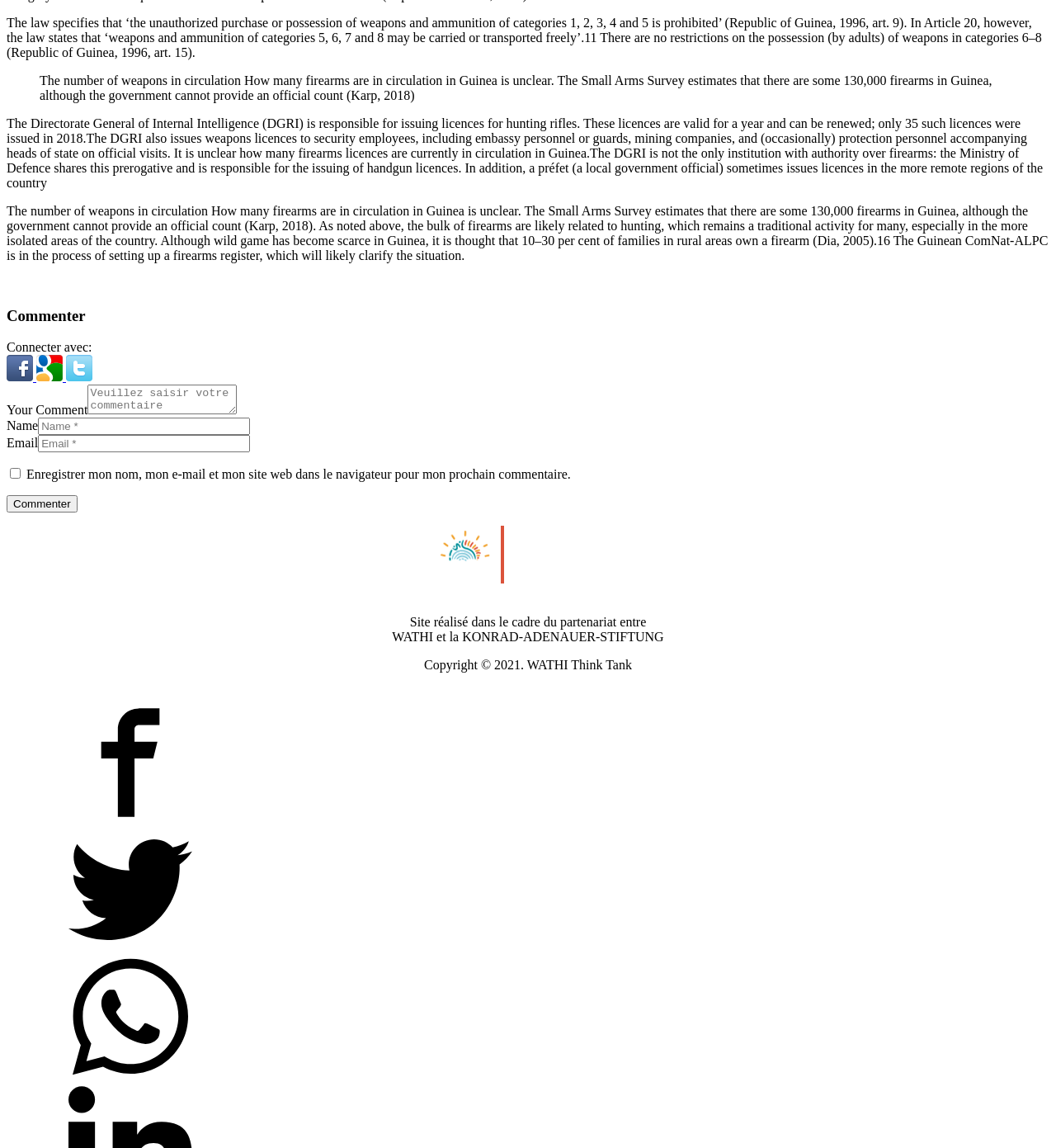What is the name of the organization partnering with WATHI?
Answer the question with a detailed and thorough explanation.

The website was realized in the framework of a partnership between WATHI and the KONRAD-ADENAUER-STIFTUNG, as stated in the footer section of the webpage 'Site réalisé dans le cadre du partenariat entre WATHI et la KONRAD-ADENAUER-STIFTUNG'.